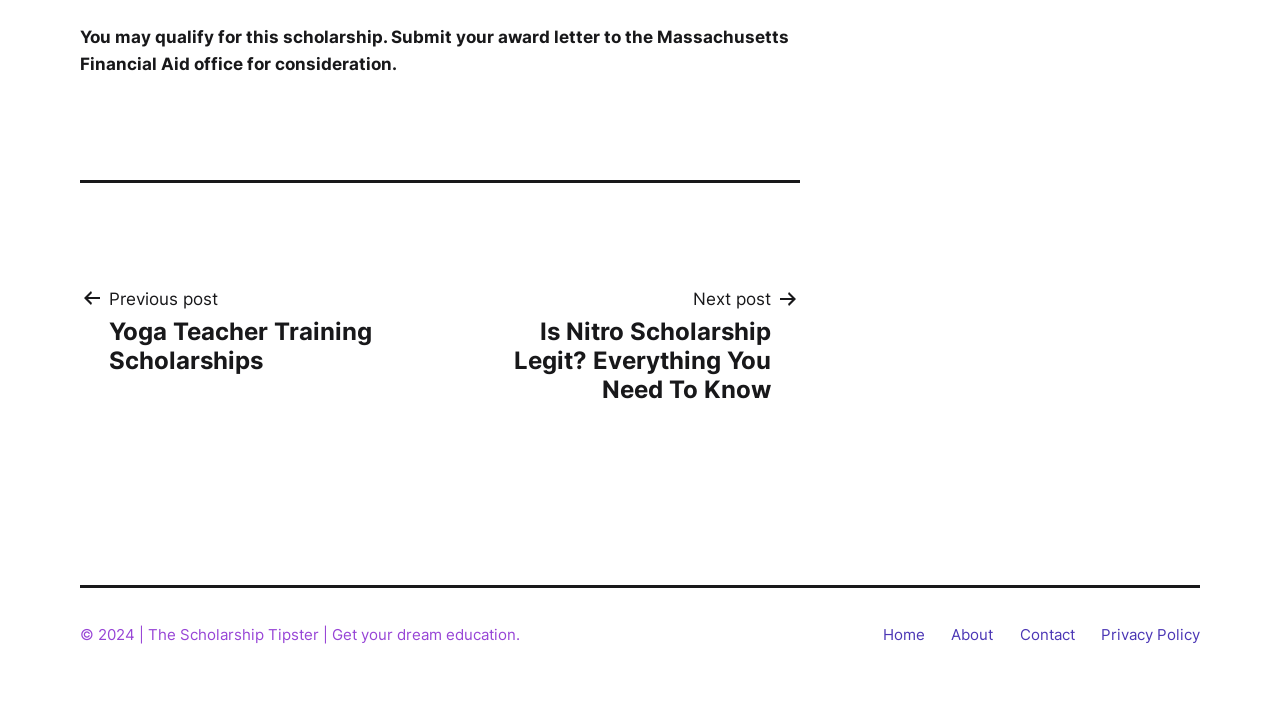Bounding box coordinates are specified in the format (top-left x, top-left y, bottom-right x, bottom-right y). All values are floating point numbers bounded between 0 and 1. Please provide the bounding box coordinate of the region this sentence describes: Privacy Policy

[0.85, 0.859, 0.948, 0.9]